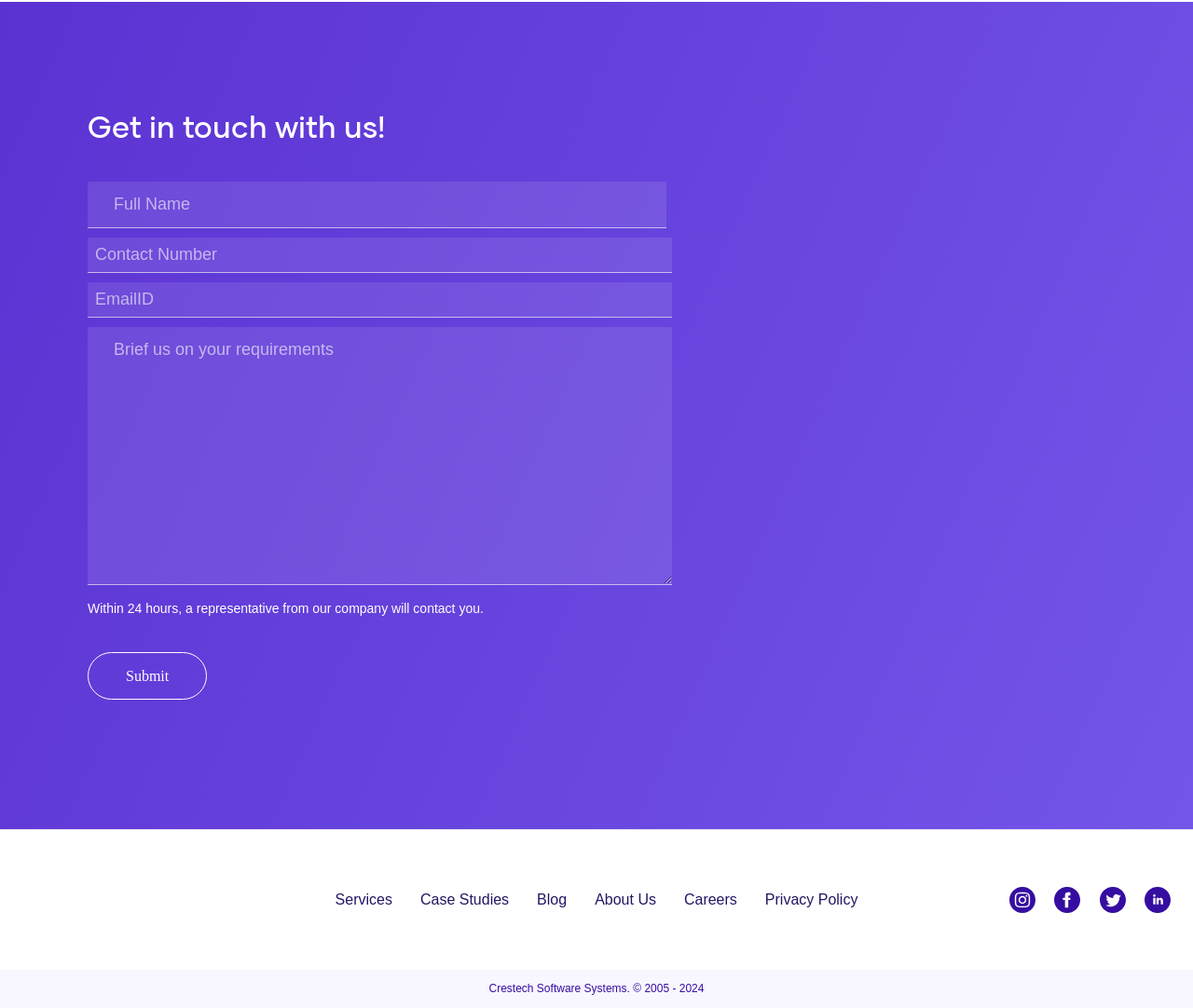How many textboxes are there?
Based on the image, give a one-word or short phrase answer.

4